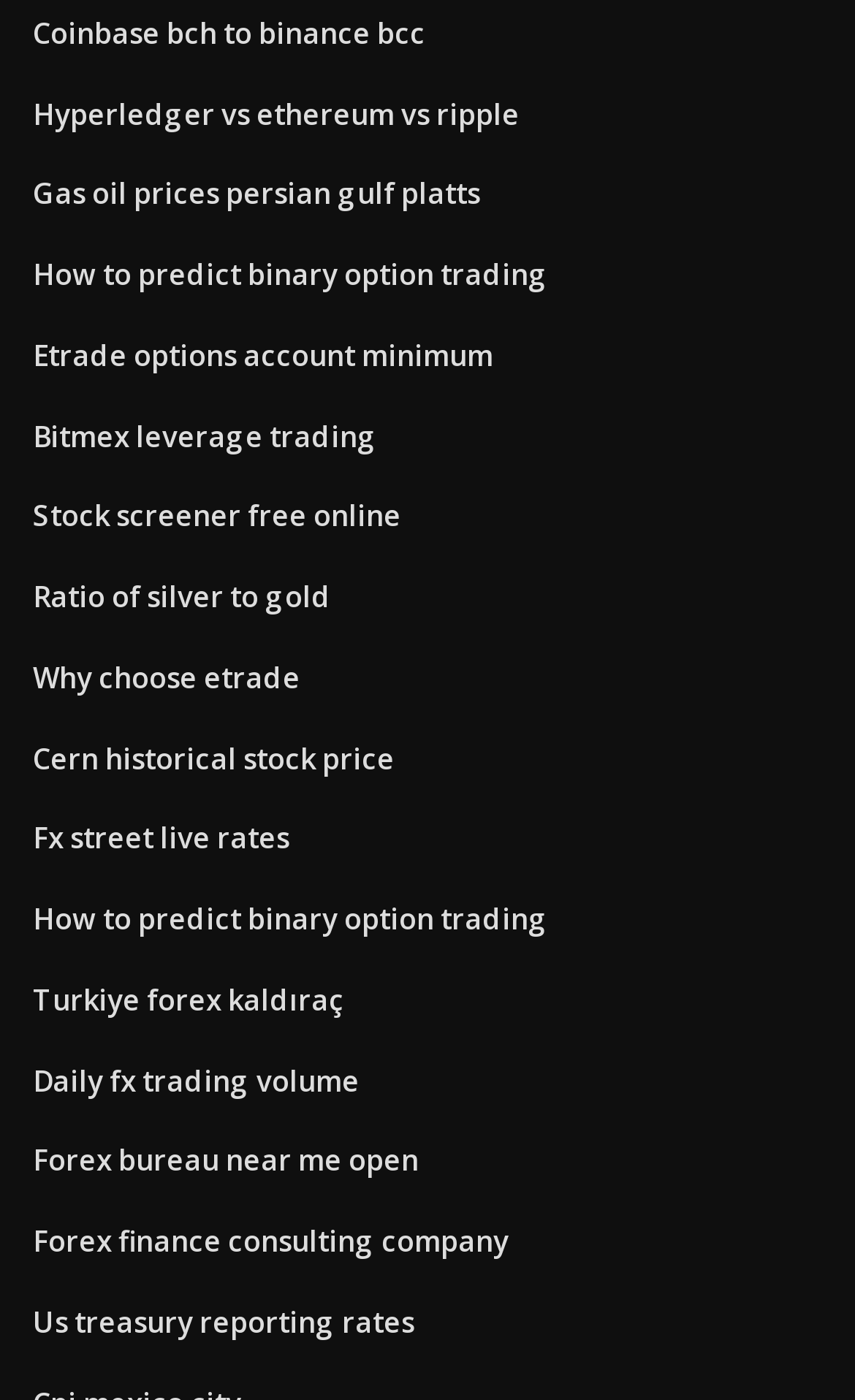Given the description of the UI element: "Hyperledger vs ethereum vs ripple", predict the bounding box coordinates in the form of [left, top, right, bottom], with each value being a float between 0 and 1.

[0.038, 0.067, 0.608, 0.095]